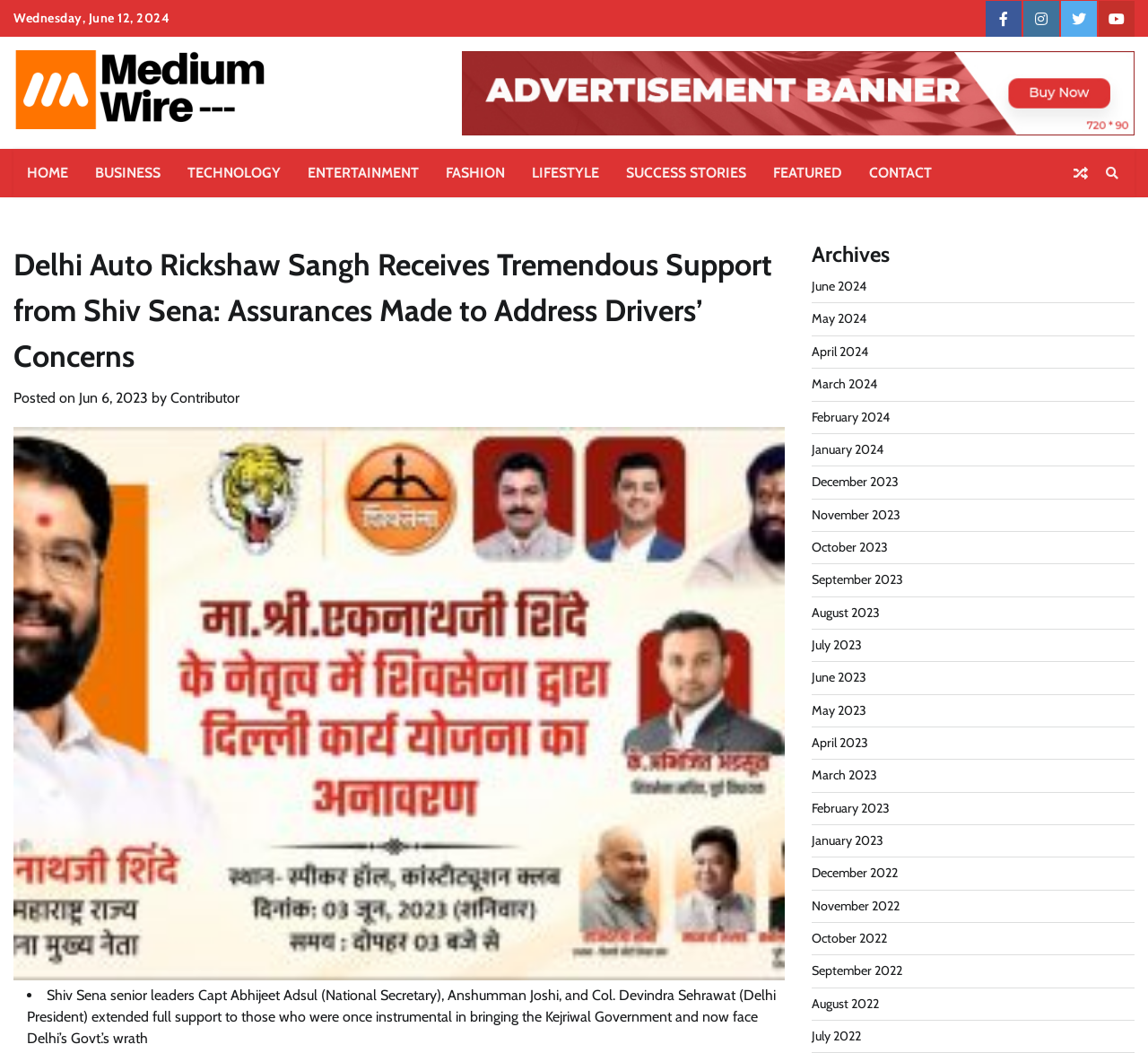What is the date of the article?
Refer to the image and provide a one-word or short phrase answer.

Jun 6, 2023